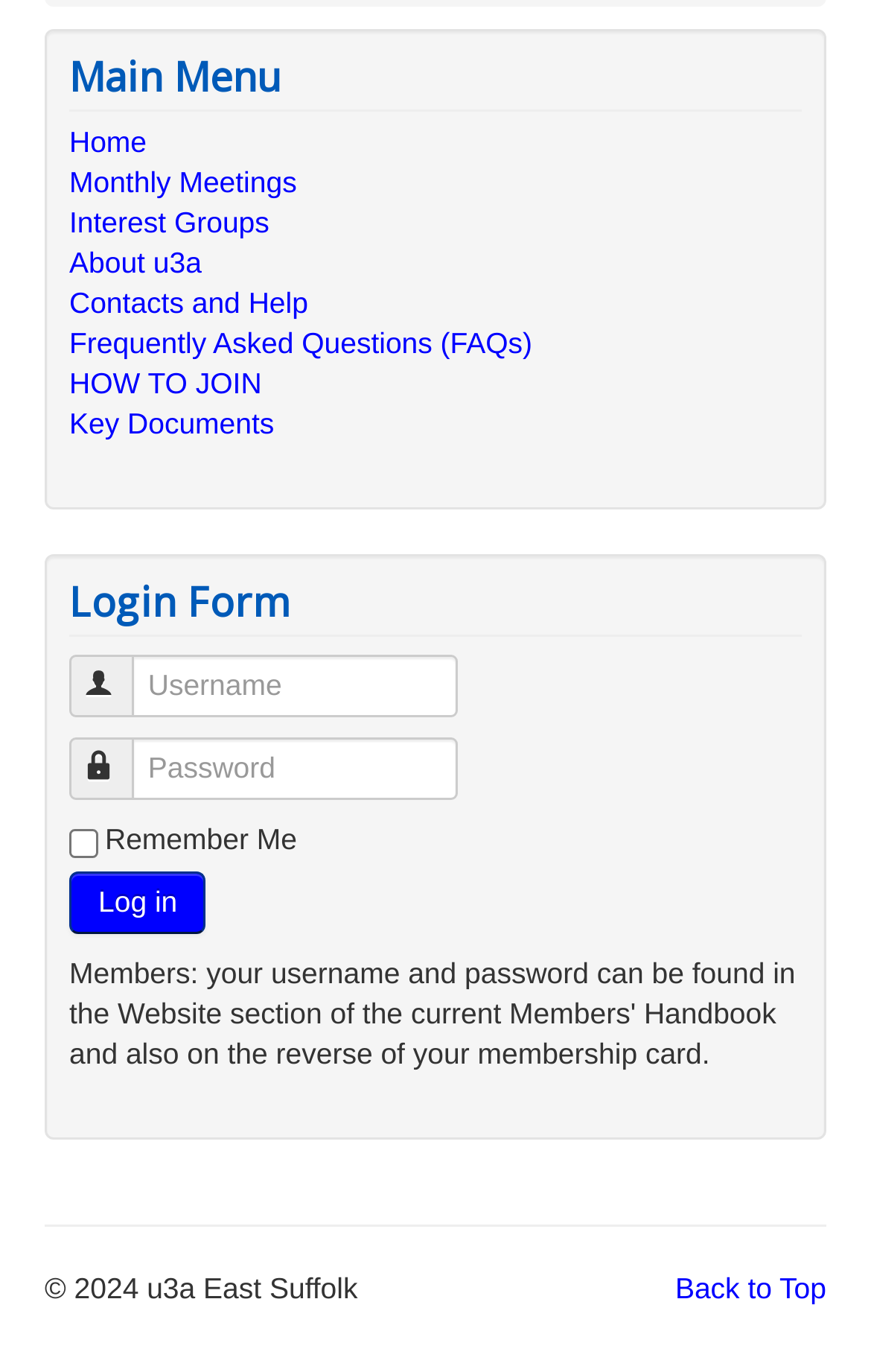Using the description "Home", locate and provide the bounding box of the UI element.

[0.079, 0.087, 0.921, 0.117]